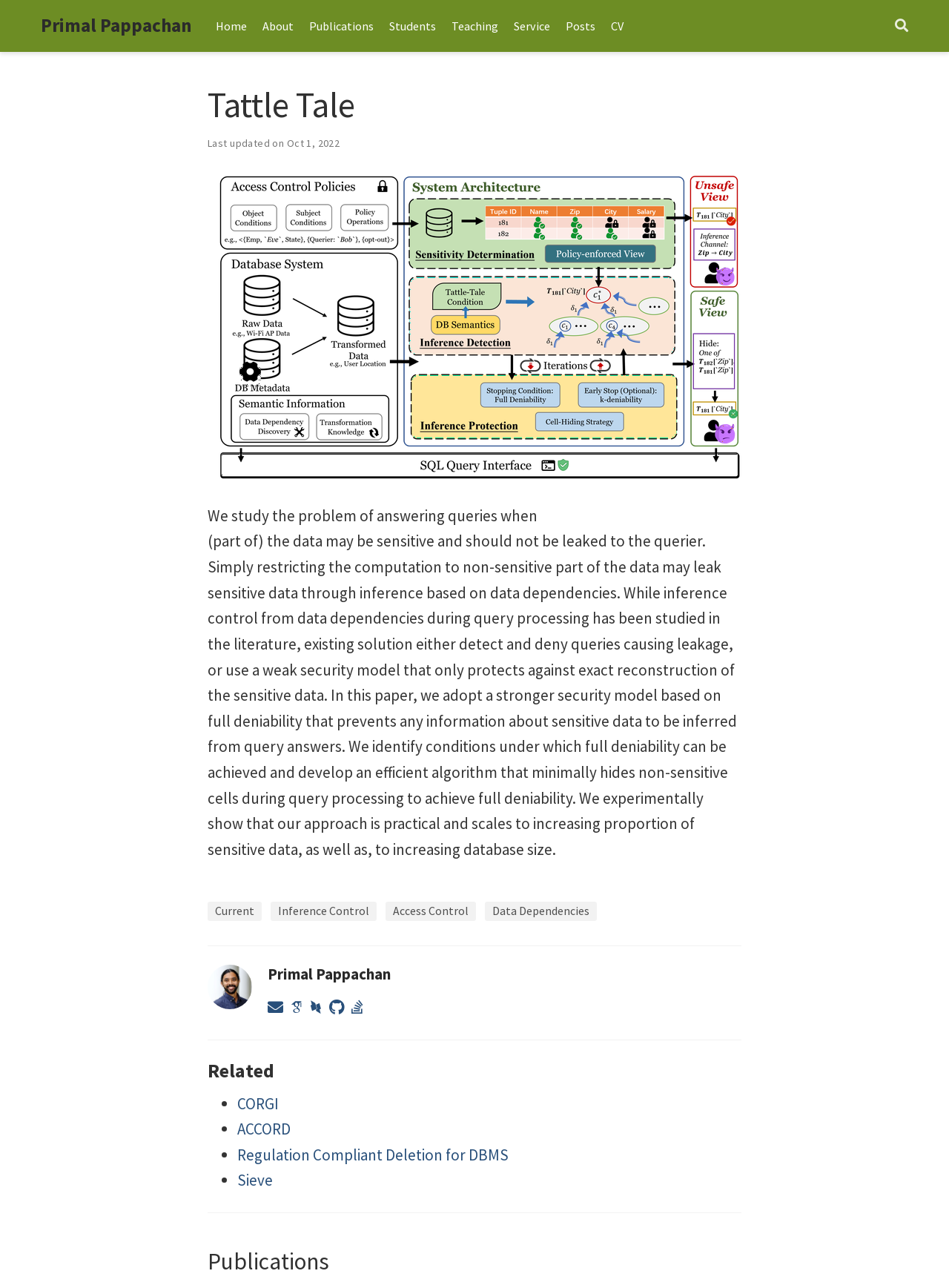Provide the bounding box coordinates for the UI element that is described by this text: "Primal Pappachan". The coordinates should be in the form of four float numbers between 0 and 1: [left, top, right, bottom].

[0.043, 0.008, 0.202, 0.032]